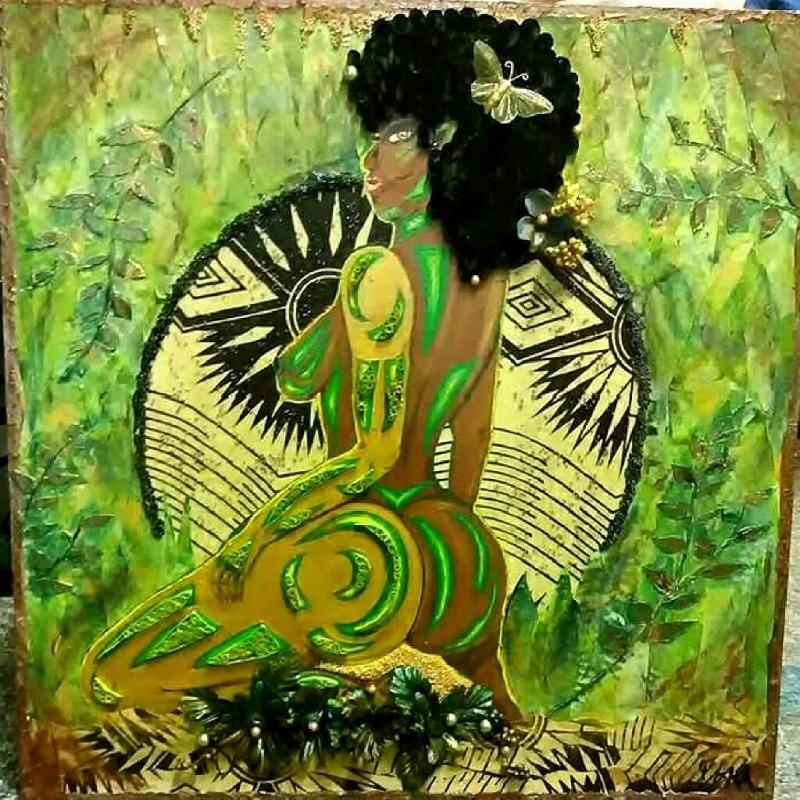Describe the image thoroughly, including all noticeable details.

This vibrant artwork, titled "Manwathiel," showcases a stunning mixed media composition on wood, measuring 24x24 inches. The painting features a striking figure adorned with intricate patterns and vivid colors, symbolizing cultural richness and natural beauty. The figure, depicted in a crouched pose, is set against a lush green background, embellished with delicate details like foliage and geometric designs. A small butterfly rests atop the figure's voluminous, textured hair, enhancing the connection between art and nature. The piece invites the viewer to reflect on the interplay of identity and environment, addressing themes of personal and societal narratives through the lens of artistic expression.